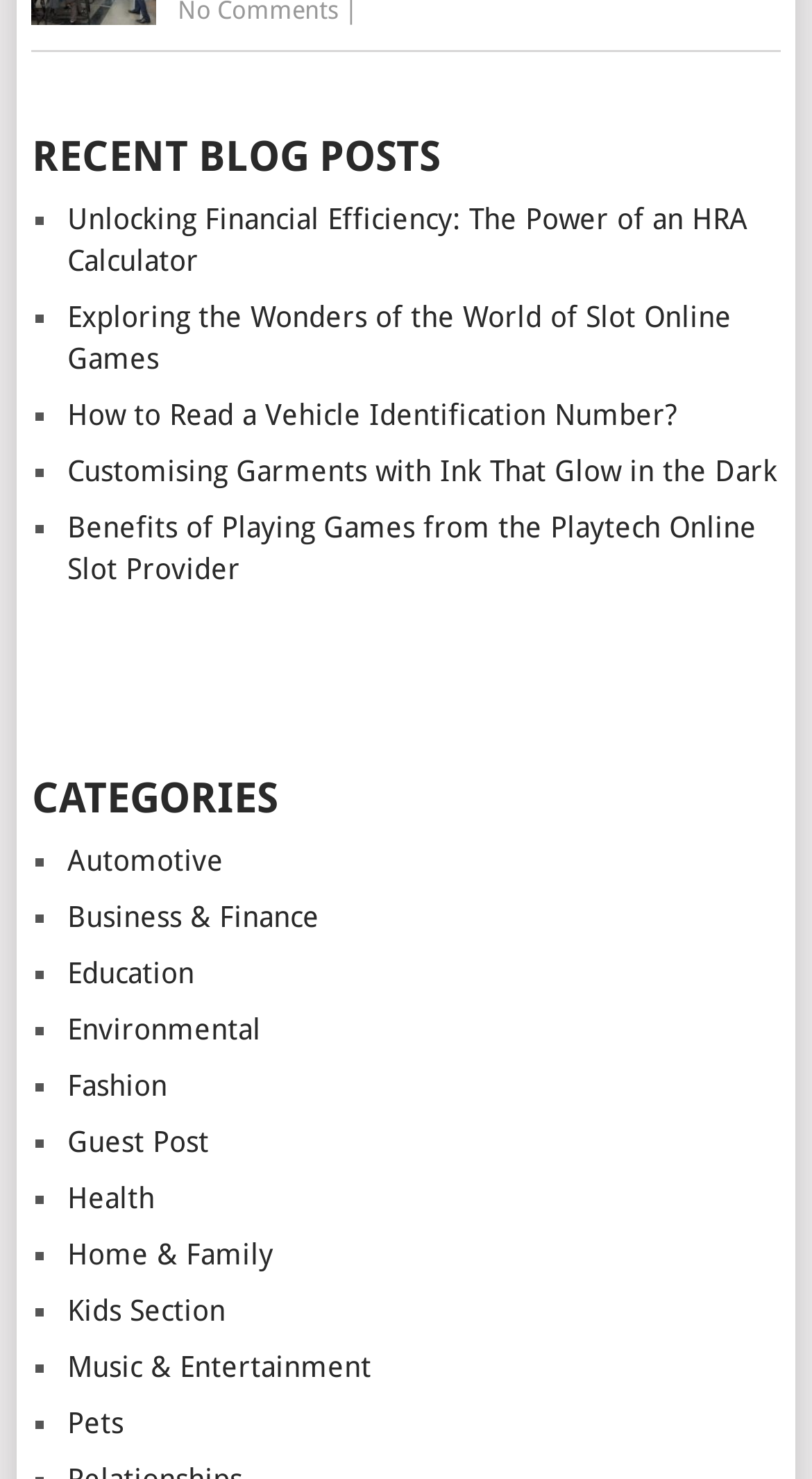What is the last category listed?
Please provide a single word or phrase in response based on the screenshot.

Pets